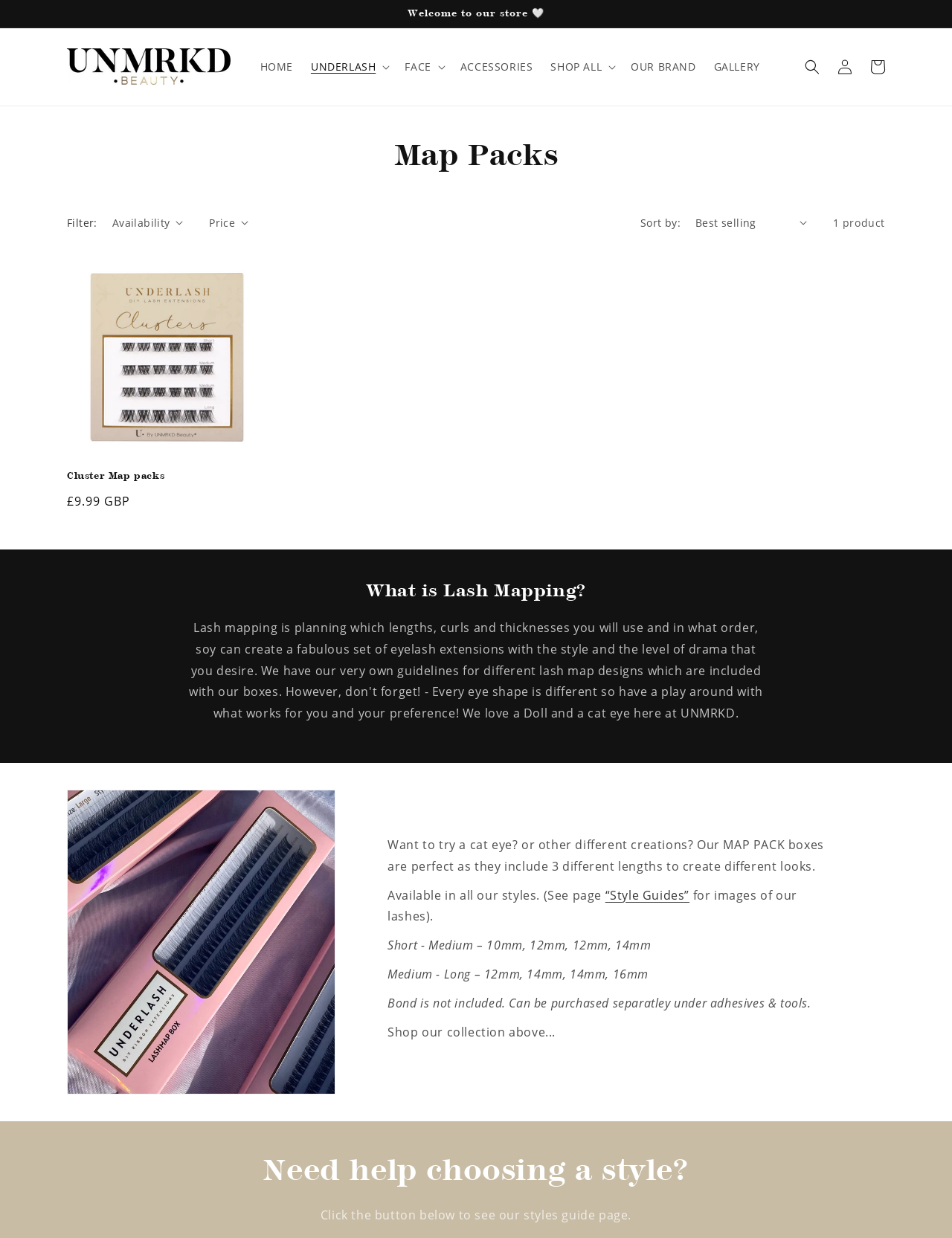Refer to the image and provide an in-depth answer to the question:
What is the name of the store?

The name of the store can be found in the top-left corner of the webpage, where it says 'UNMRKD BEAUTY' in a logo format.